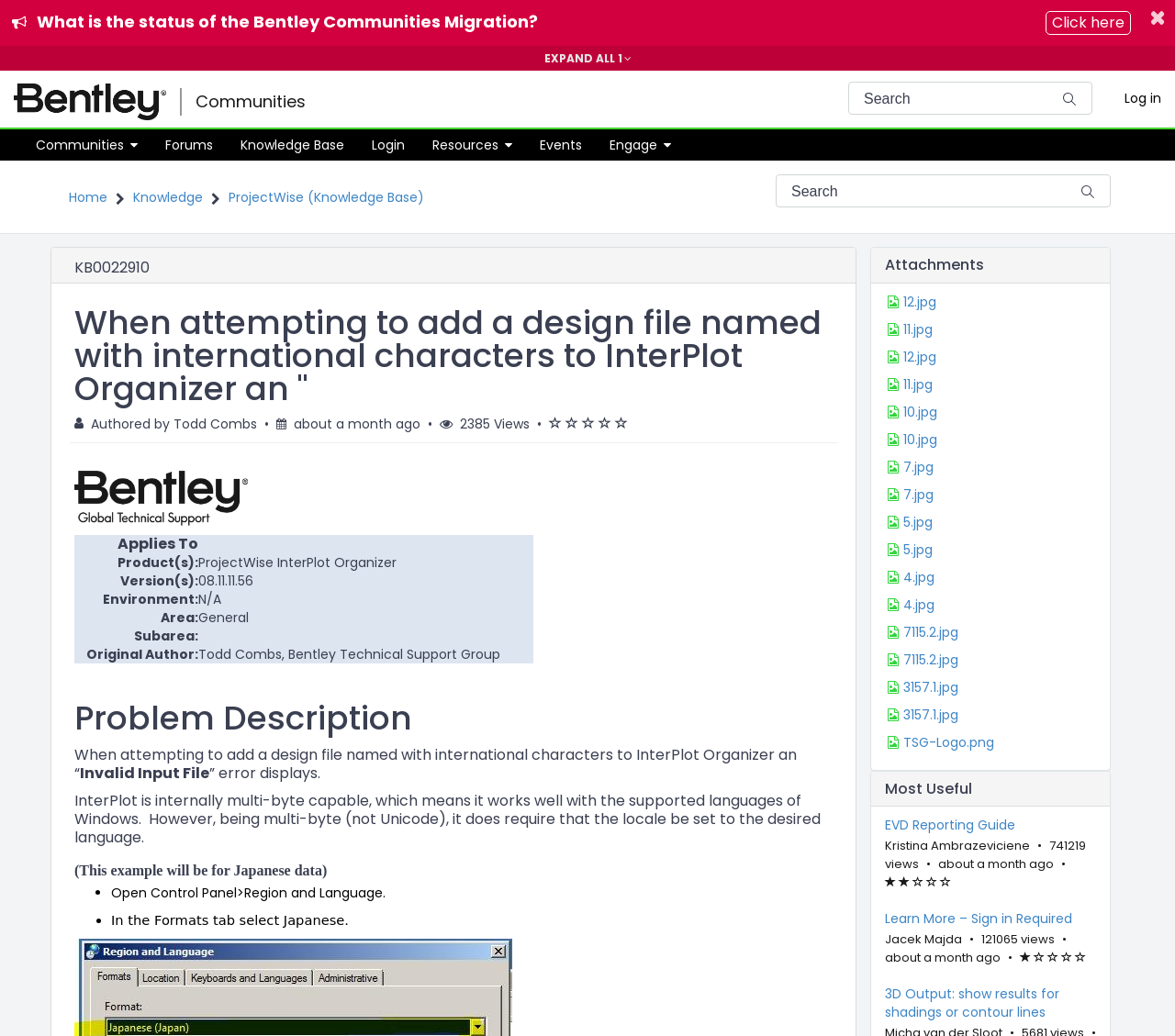Determine the bounding box coordinates for the region that must be clicked to execute the following instruction: "Search for something".

[0.722, 0.079, 0.93, 0.111]